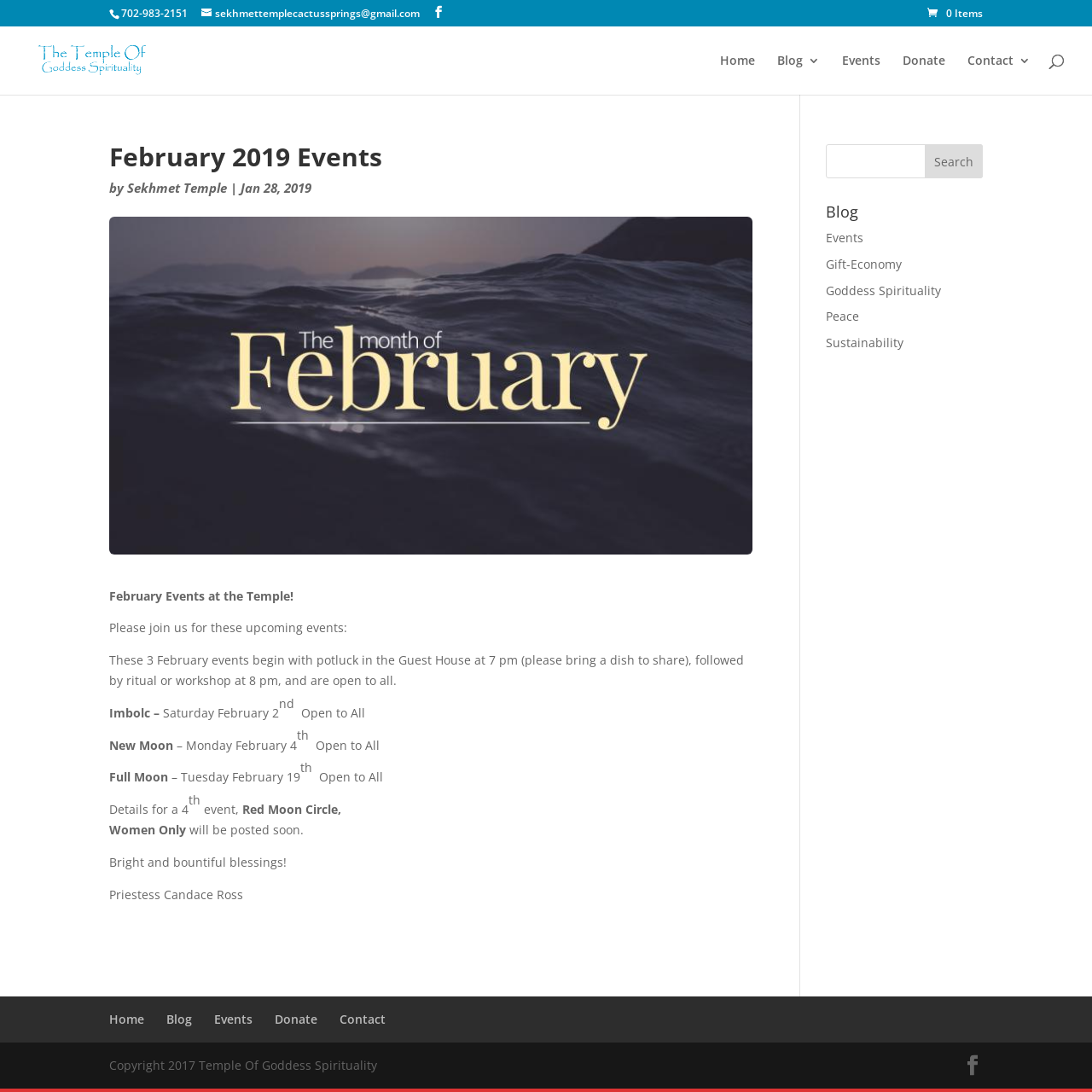Respond to the question below with a single word or phrase:
What is the phone number on the top?

702-983-2151